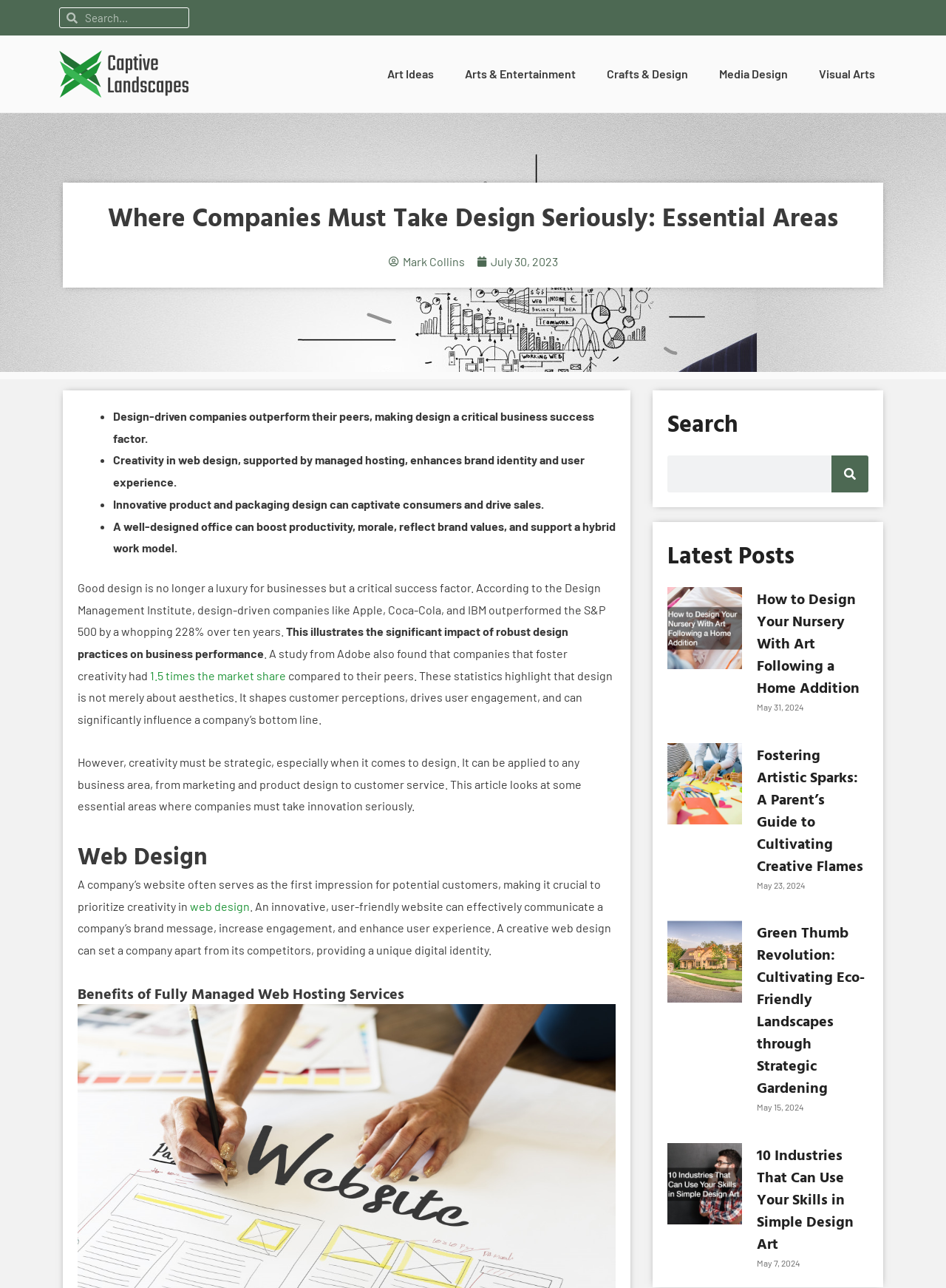Please examine the image and provide a detailed answer to the question: How many articles are listed under 'Latest Posts'?

By examining the webpage structure, I can see that there are four articles listed under the 'Latest Posts' section, each with a heading, link, and date.